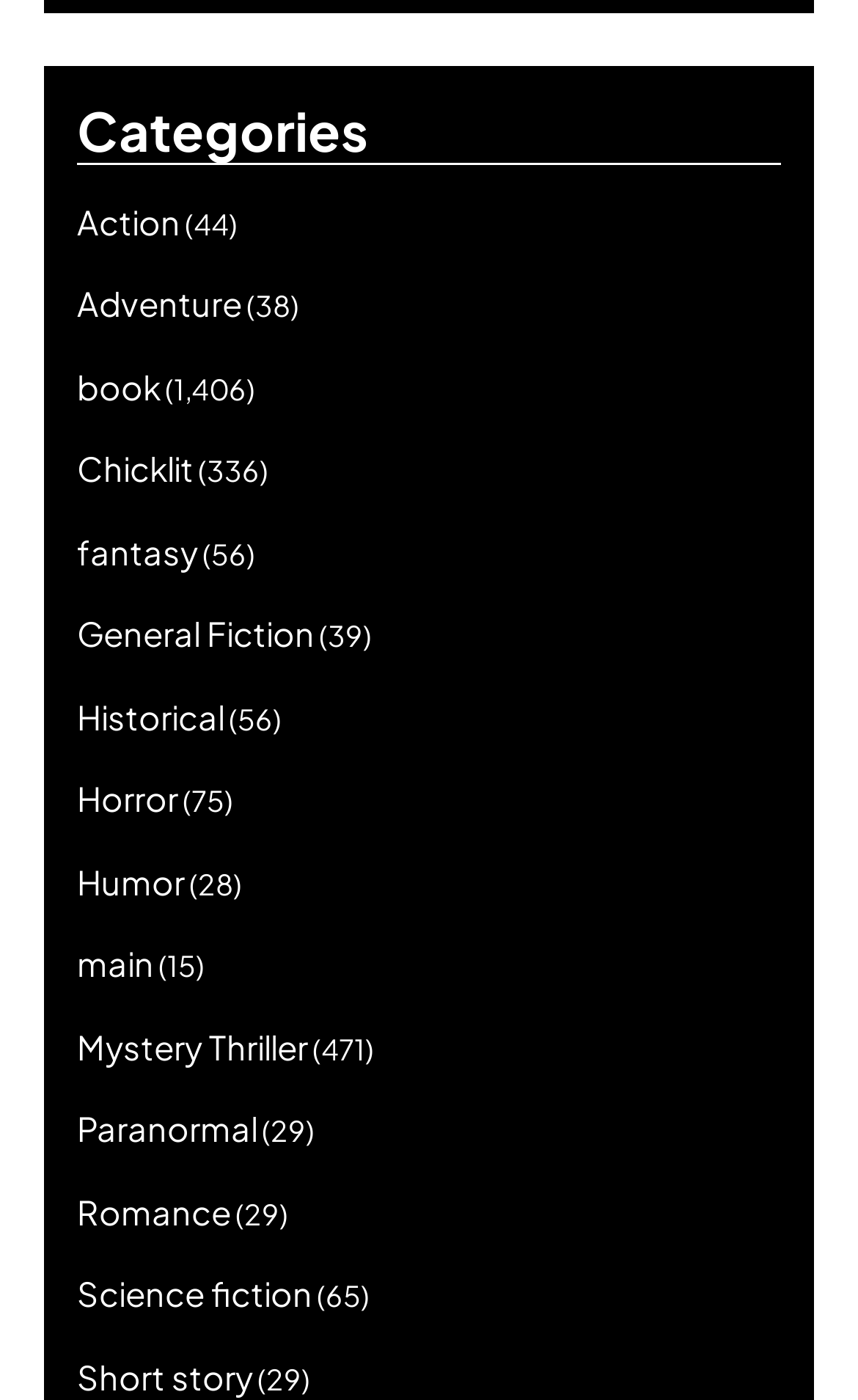Look at the image and write a detailed answer to the question: 
Is there a category for 'Science fiction'?

Yes, there is a category for 'Science fiction' which is a link element located at the bottom of the webpage with a bounding box of [0.09, 0.909, 0.364, 0.938]. This category is listed among the other categories on the webpage.